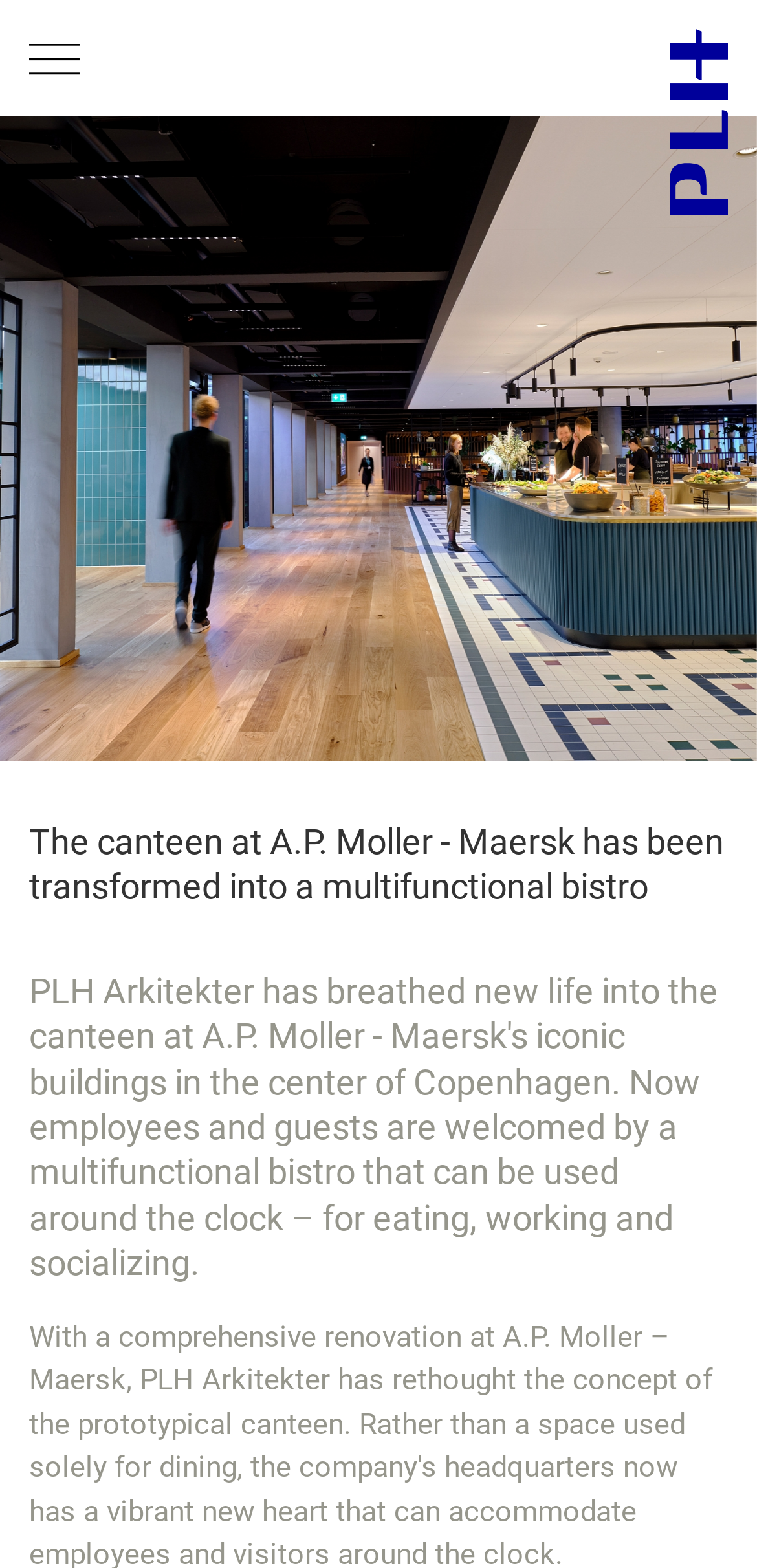Using floating point numbers between 0 and 1, provide the bounding box coordinates in the format (top-left x, top-left y, bottom-right x, bottom-right y). Locate the UI element described here: +45 3543 0055

[0.038, 0.715, 0.287, 0.738]